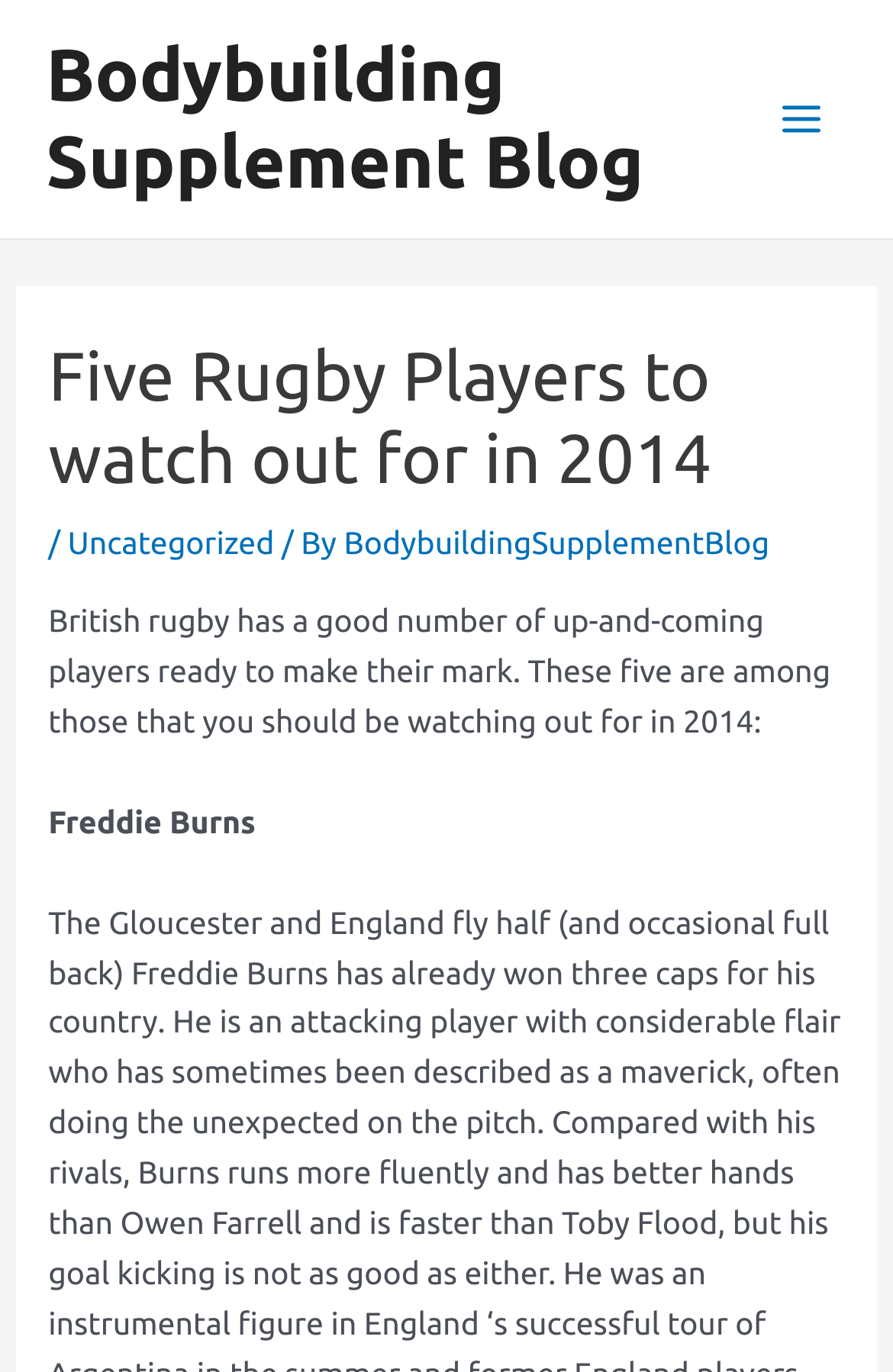Summarize the webpage comprehensively, mentioning all visible components.

The webpage is about five rugby players to watch out for in 2014. At the top left of the page, there is a link to the "Bodybuilding Supplement Blog". Next to it, on the top right, is a button labeled "Main Menu" with an image icon. Below the button, there is a header section that spans almost the entire width of the page. The header contains a heading that reads "Five Rugby Players to watch out for in 2014" and is followed by a breadcrumb trail indicating the category "Uncategorized" and the author "BodybuildingSupplementBlog".

Below the header, there is a paragraph of text that summarizes the content of the page, stating that British rugby has a good number of up-and-coming players ready to make their mark, and that the five players mentioned on the page are among those to watch out for in 2014.

Further down, there is a section that highlights one of the five players, Freddie Burns, with his name displayed prominently. There are likely four more sections similar to this one, each highlighting one of the remaining four players.